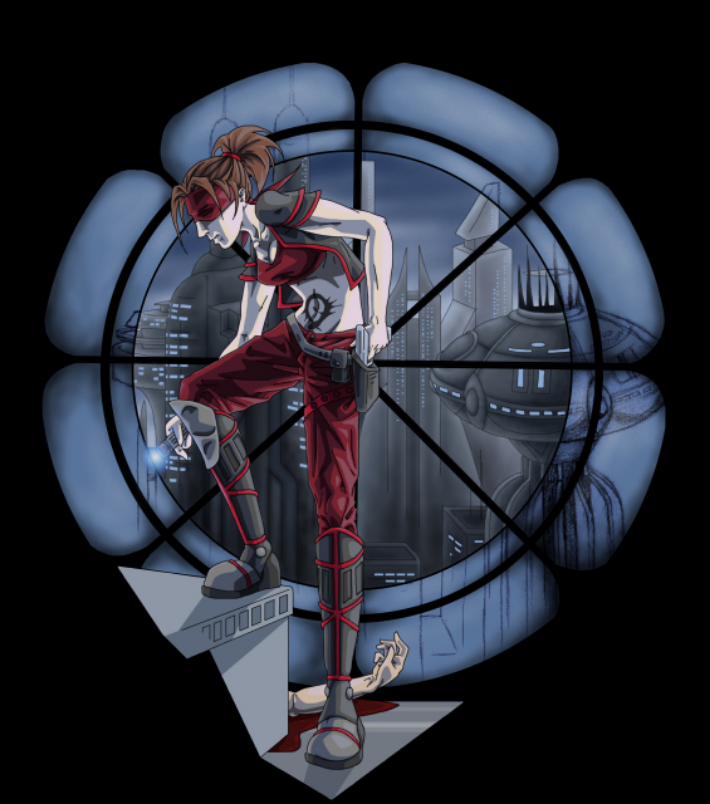Provide a brief response using a word or short phrase to this question:
What is emerging from the pool of blood?

a lifeless hand